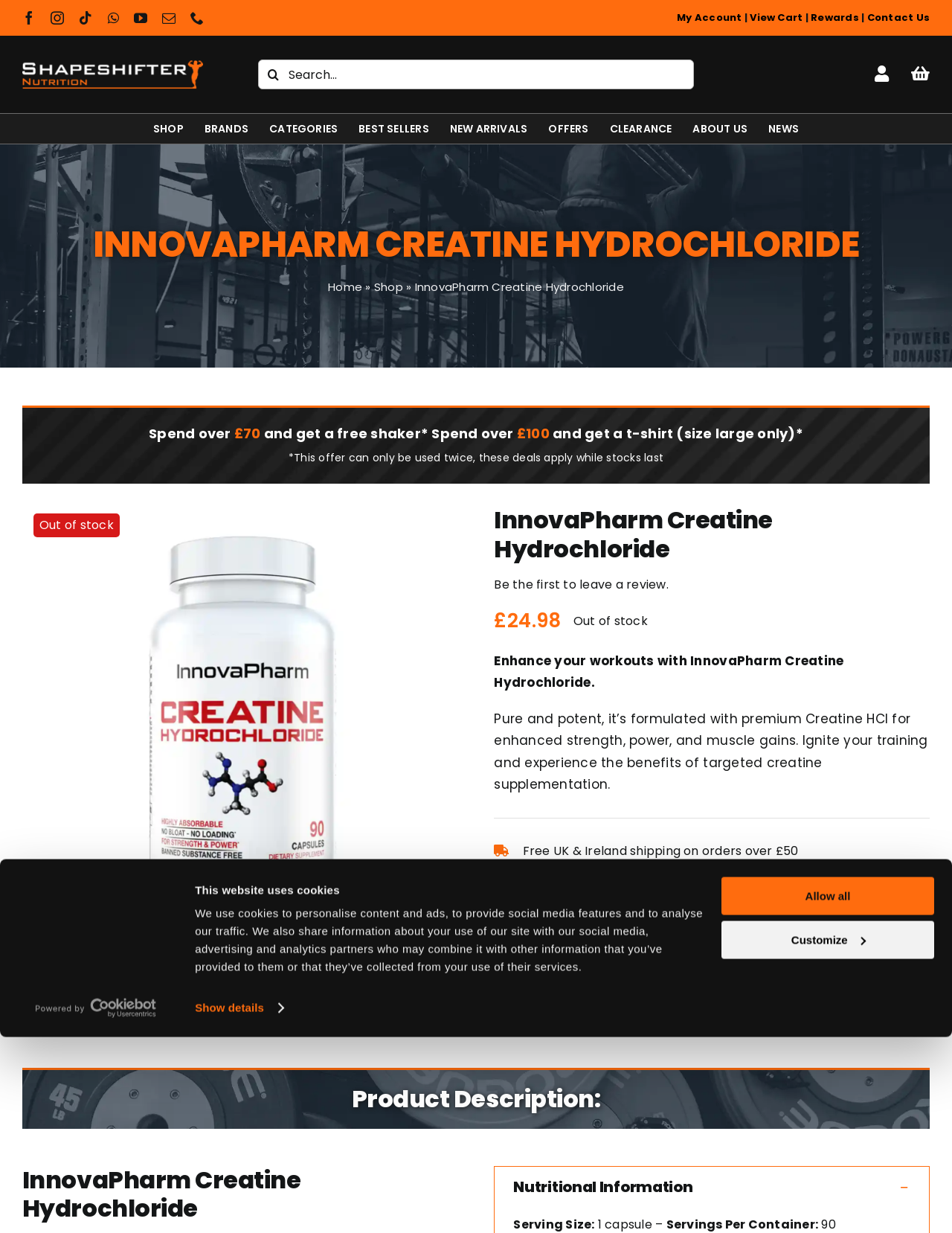Provide a one-word or short-phrase response to the question:
What is the name of the product on this webpage?

InnovaPharm Creatine Hydrochloride